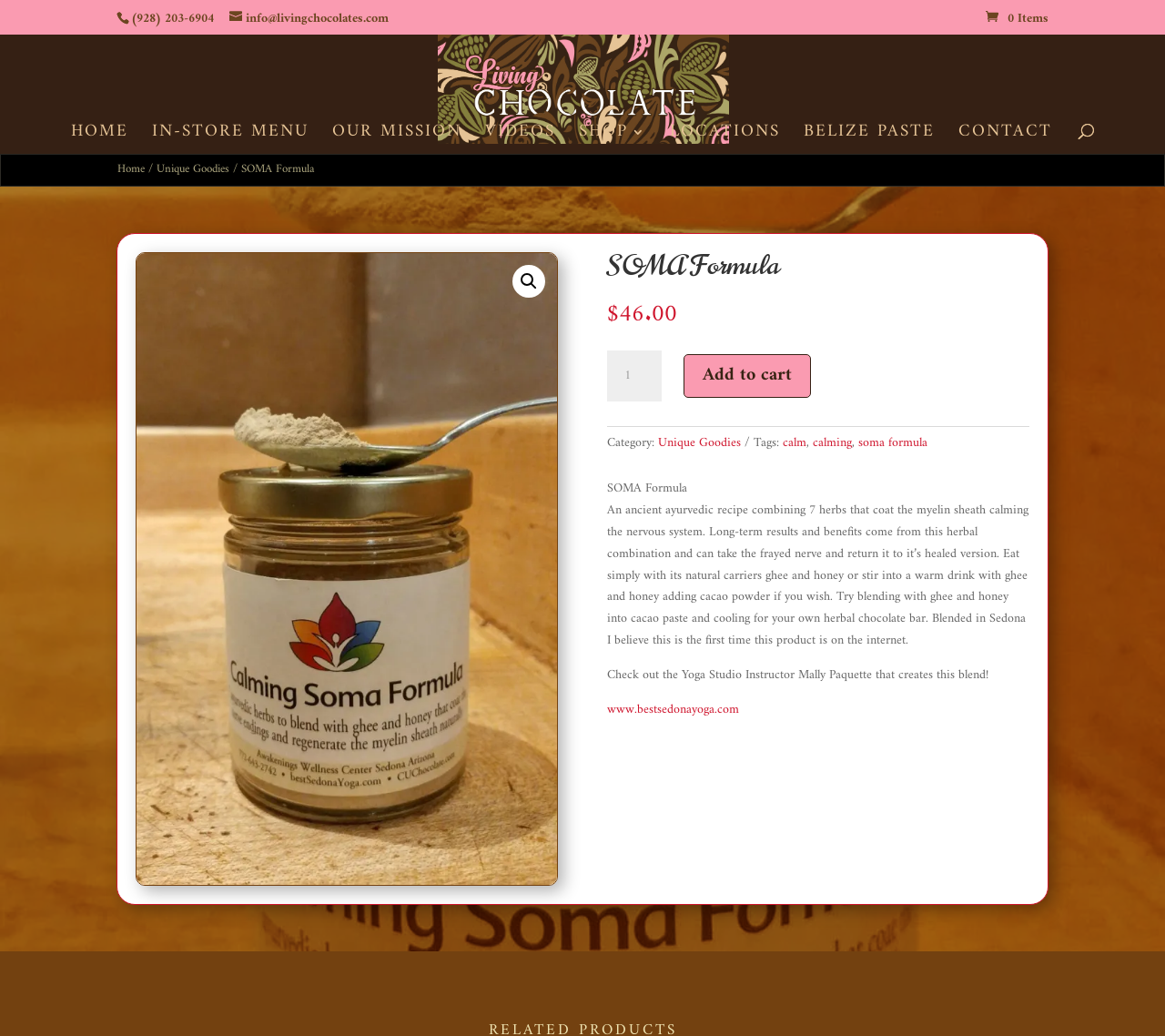Who creates the SOMA Formula blend?
Give a comprehensive and detailed explanation for the question.

I found the creator's name by reading the product description, which mentions that the blend is created by Yoga Studio Instructor Mally Paquette.